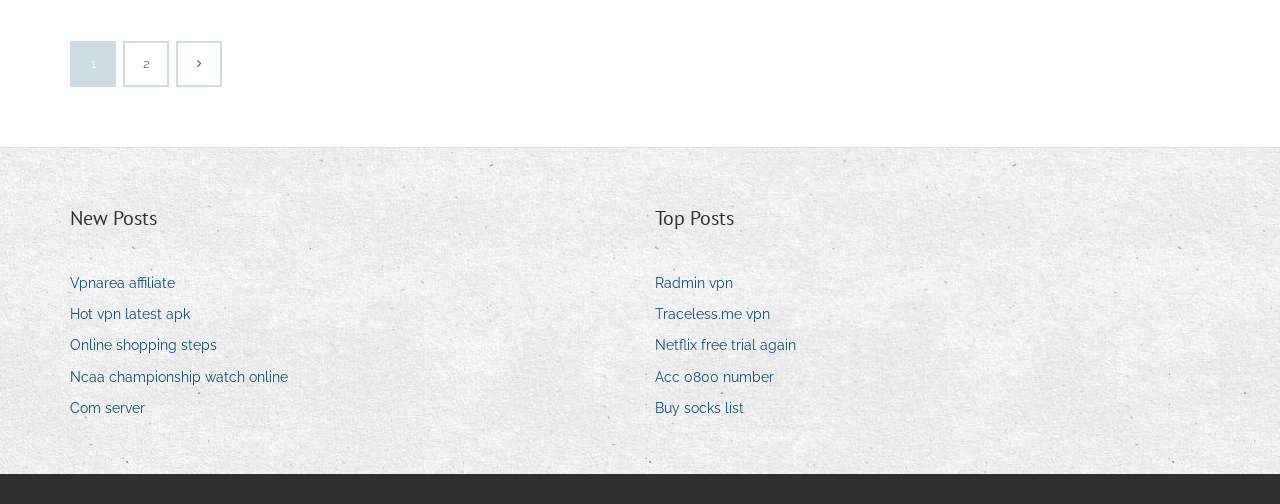Determine the bounding box coordinates for the area you should click to complete the following instruction: "Check 'Radmin vpn'".

[0.512, 0.536, 0.584, 0.59]